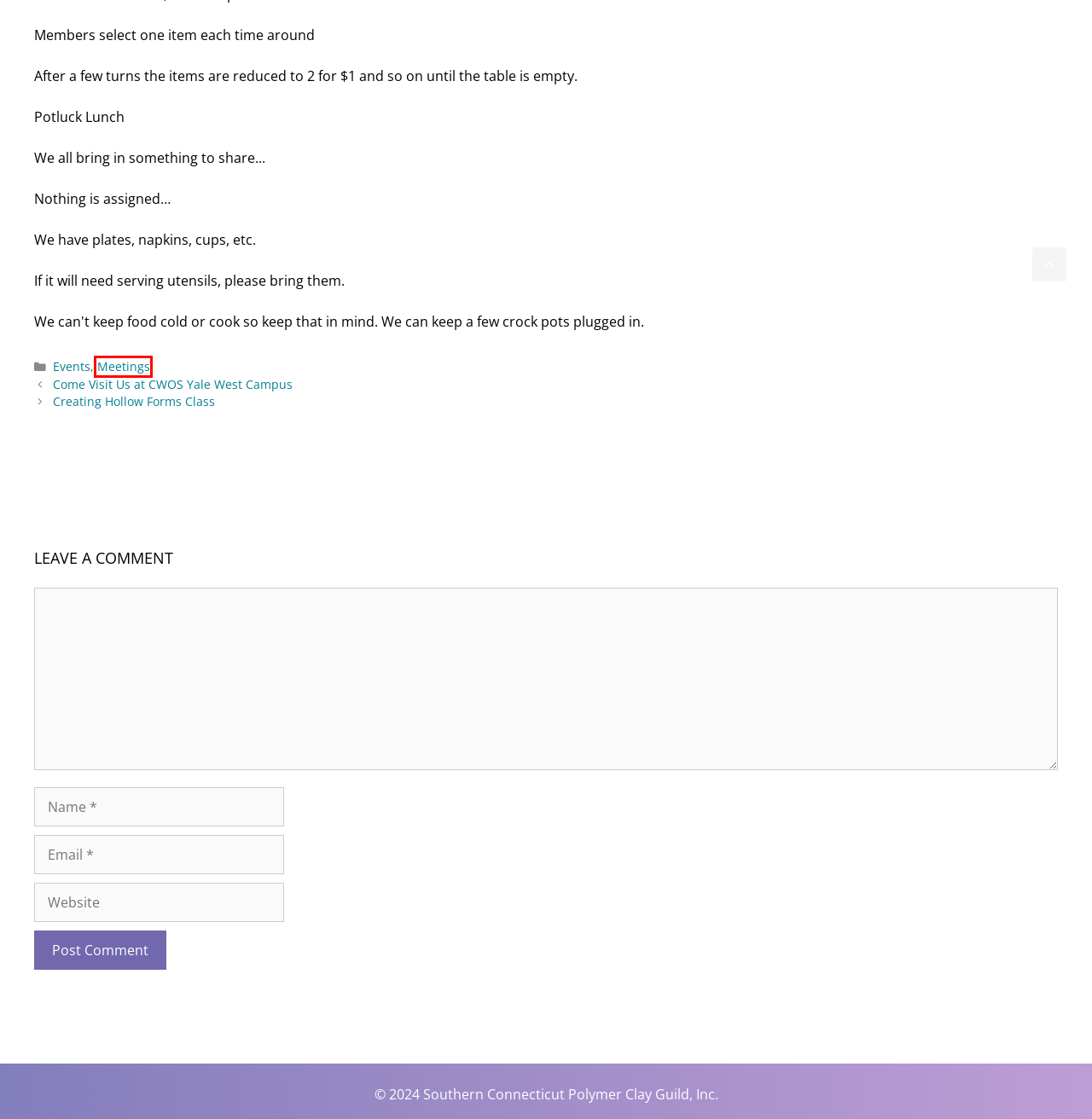You have a screenshot of a webpage with a red rectangle bounding box. Identify the best webpage description that corresponds to the new webpage after clicking the element within the red bounding box. Here are the candidates:
A. Events Archives - Southern Connecticut Polymer Clay Guild
B. Meetings Archives - Southern Connecticut Polymer Clay Guild
C. Gallery - Southern Connecticut Polymer Clay Guild
D. Clay Connection 2014 - Southern Connecticut Polymer Clay Guild
E. Come Visit Us at CWOS Yale West Campus - Southern Connecticut Polymer Clay Guild
F. Clay ConneCTion - Southern Connecticut Polymer Clay Guild
G. Meetings - Southern Connecticut Polymer Clay Guild
H. Welcome! - Southern Connecticut Polymer Clay Guild

B